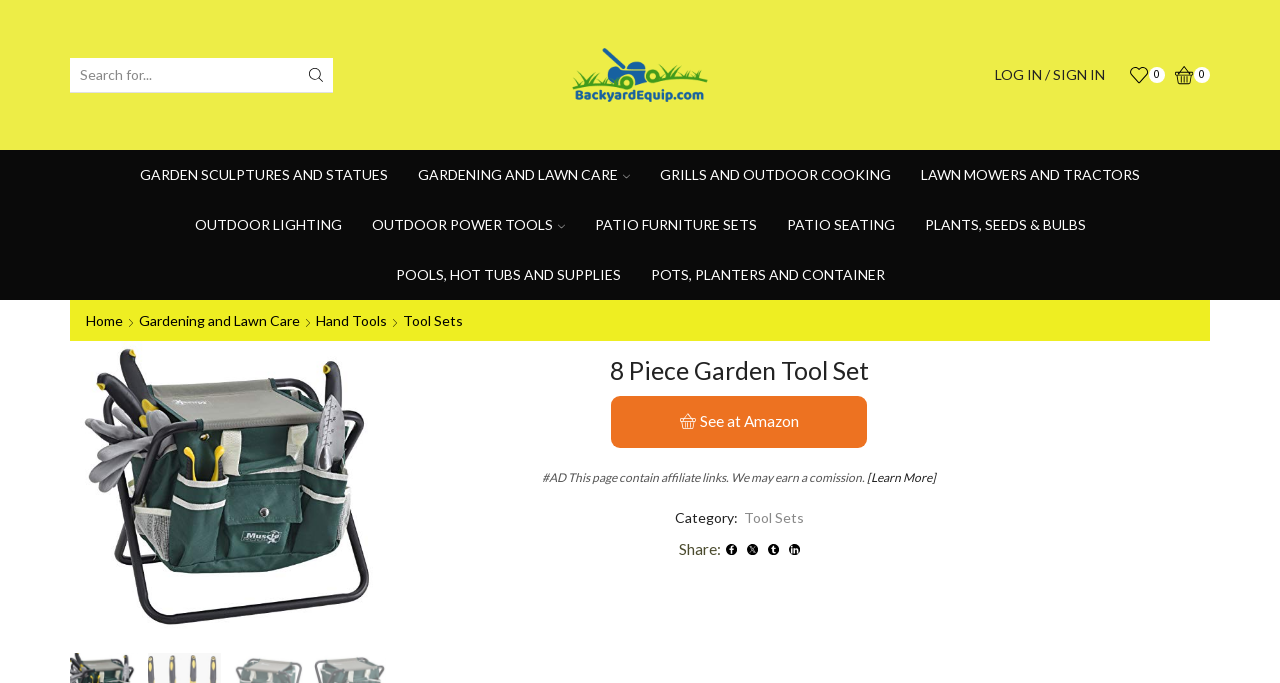What is the name of the tool set?
Using the image, respond with a single word or phrase.

8 Piece Garden Tool Set